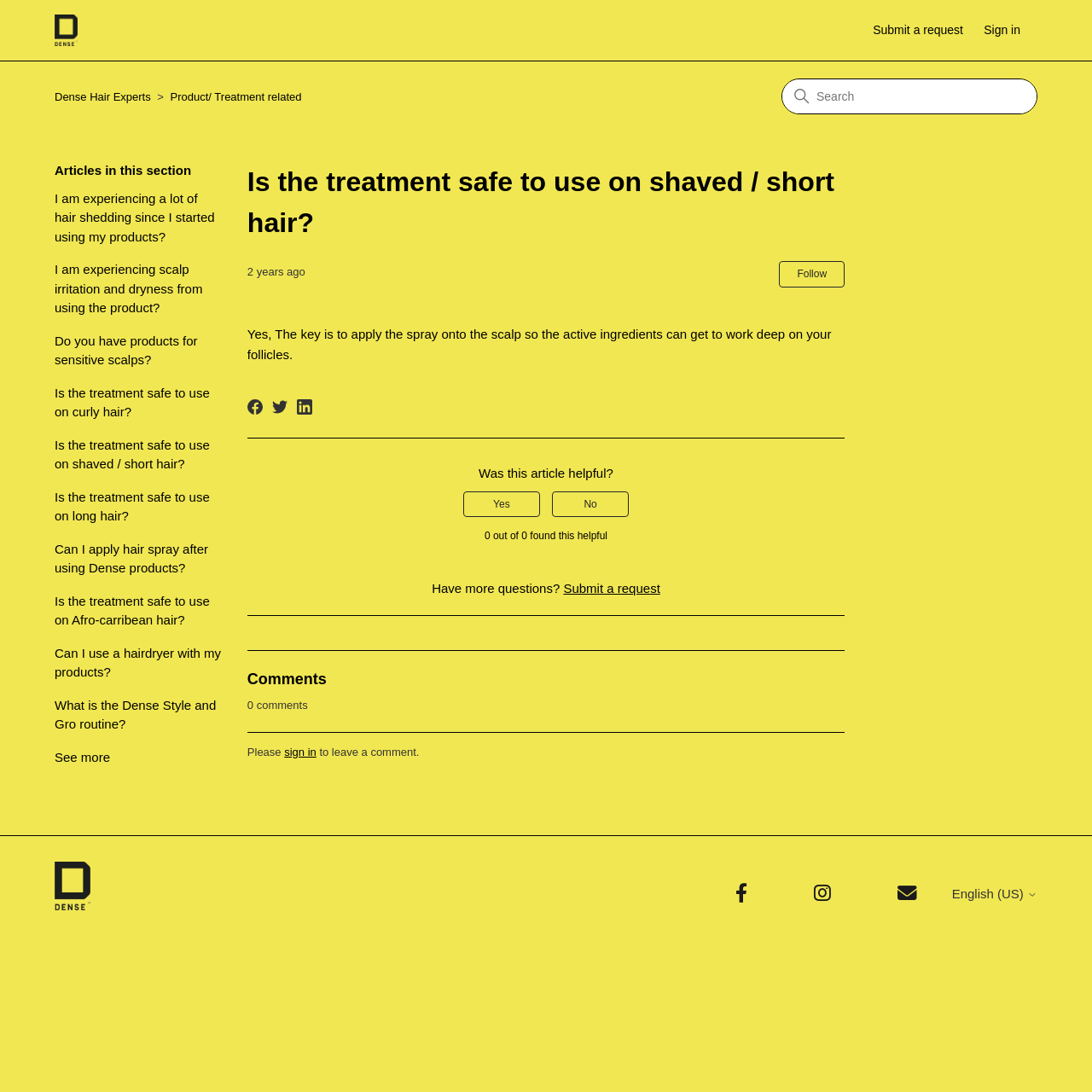Based on the image, please elaborate on the answer to the following question:
What is the topic of the article?

Based on the content of the webpage, specifically the heading 'Is the treatment safe to use on shaved / short hair?' and the links to related articles, it can be inferred that the topic of the article is hair treatment.